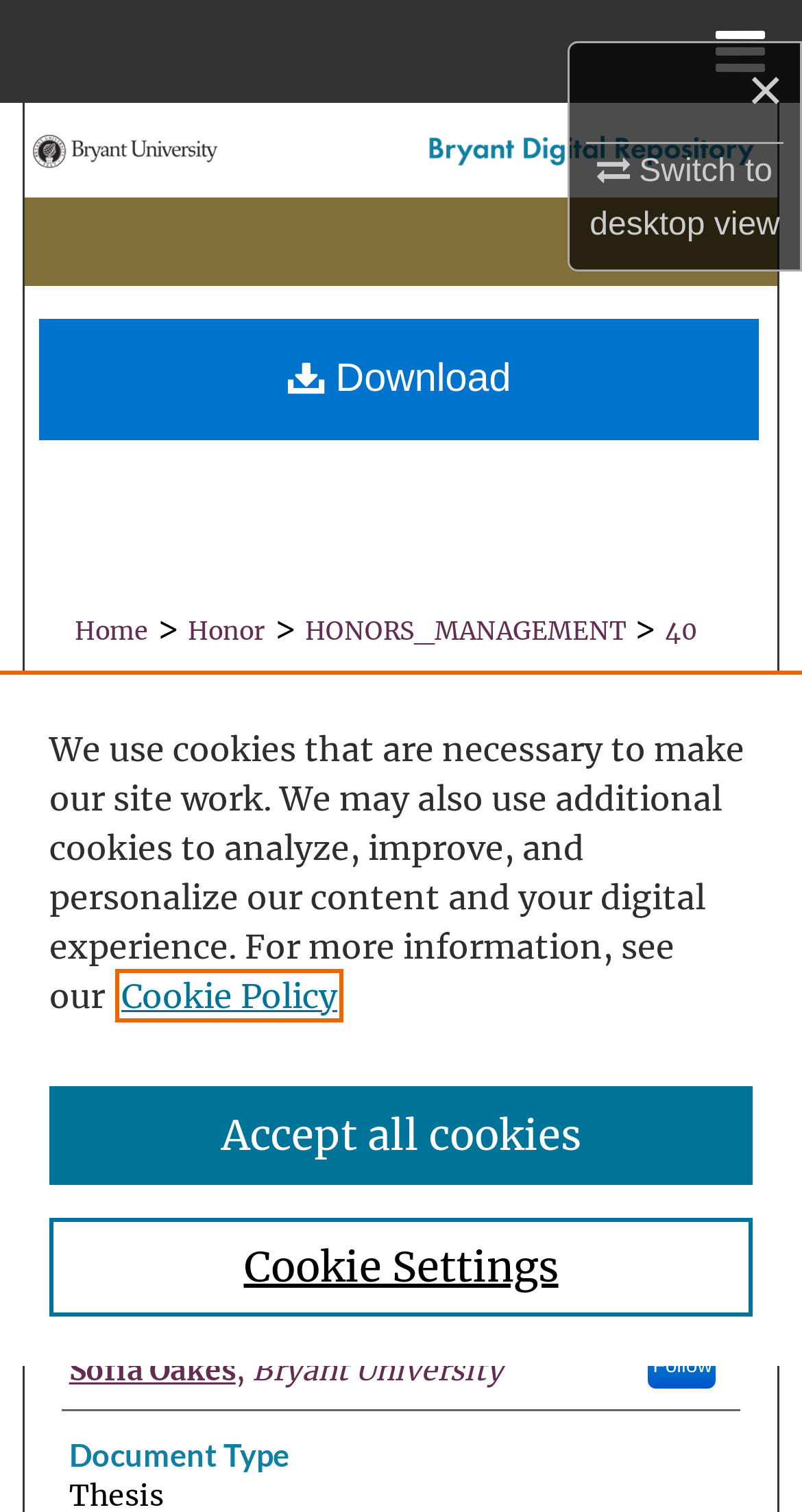Using the image as a reference, answer the following question in as much detail as possible:
What is the type of document being presented?

I found the answer by looking at the heading element 'Document Type' and its sibling element 'Thesis', which indicates the type of document being presented.